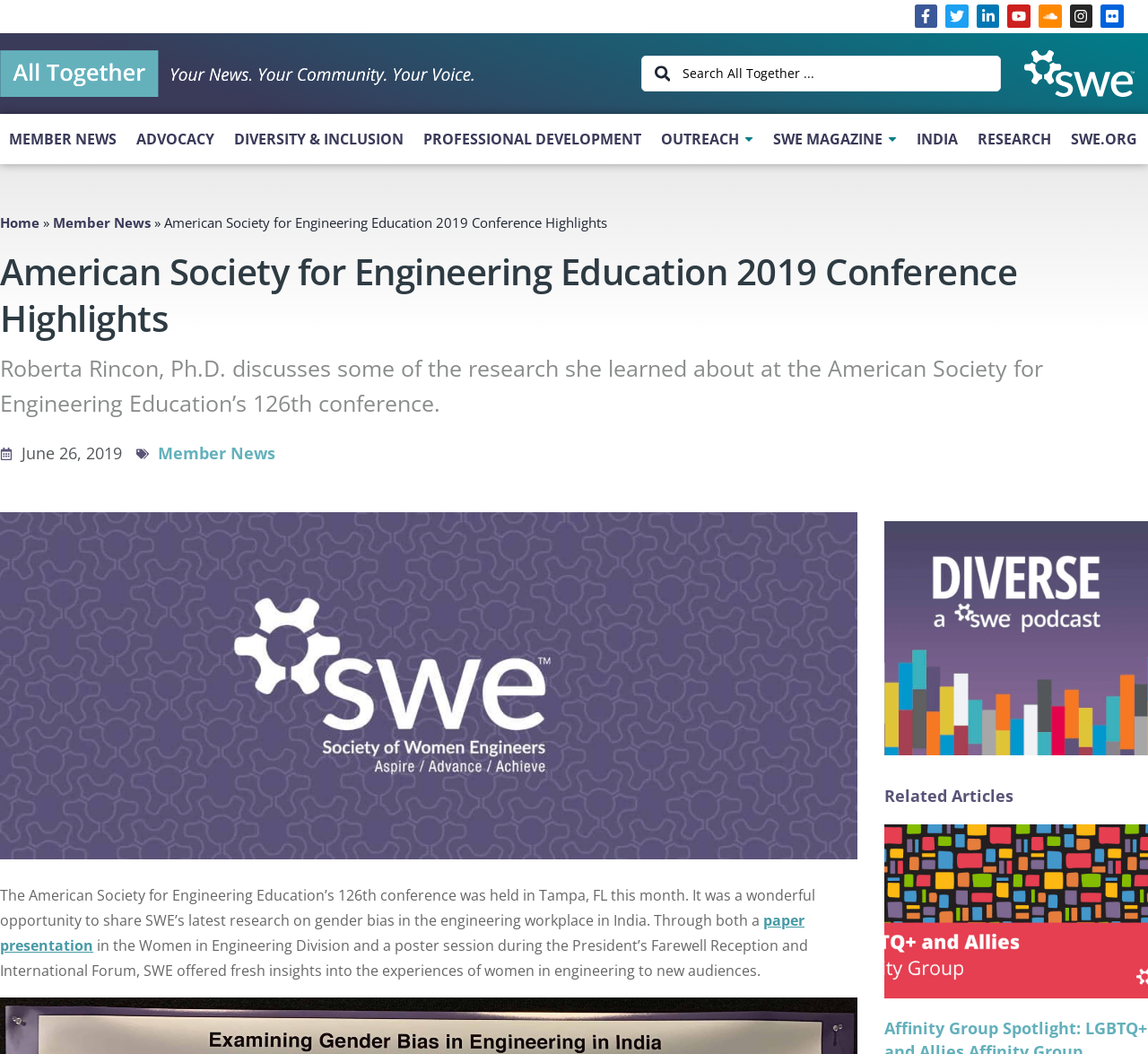Using floating point numbers between 0 and 1, provide the bounding box coordinates in the format (top-left x, top-left y, bottom-right x, bottom-right y). Locate the UI element described here: Member News

[0.046, 0.203, 0.131, 0.22]